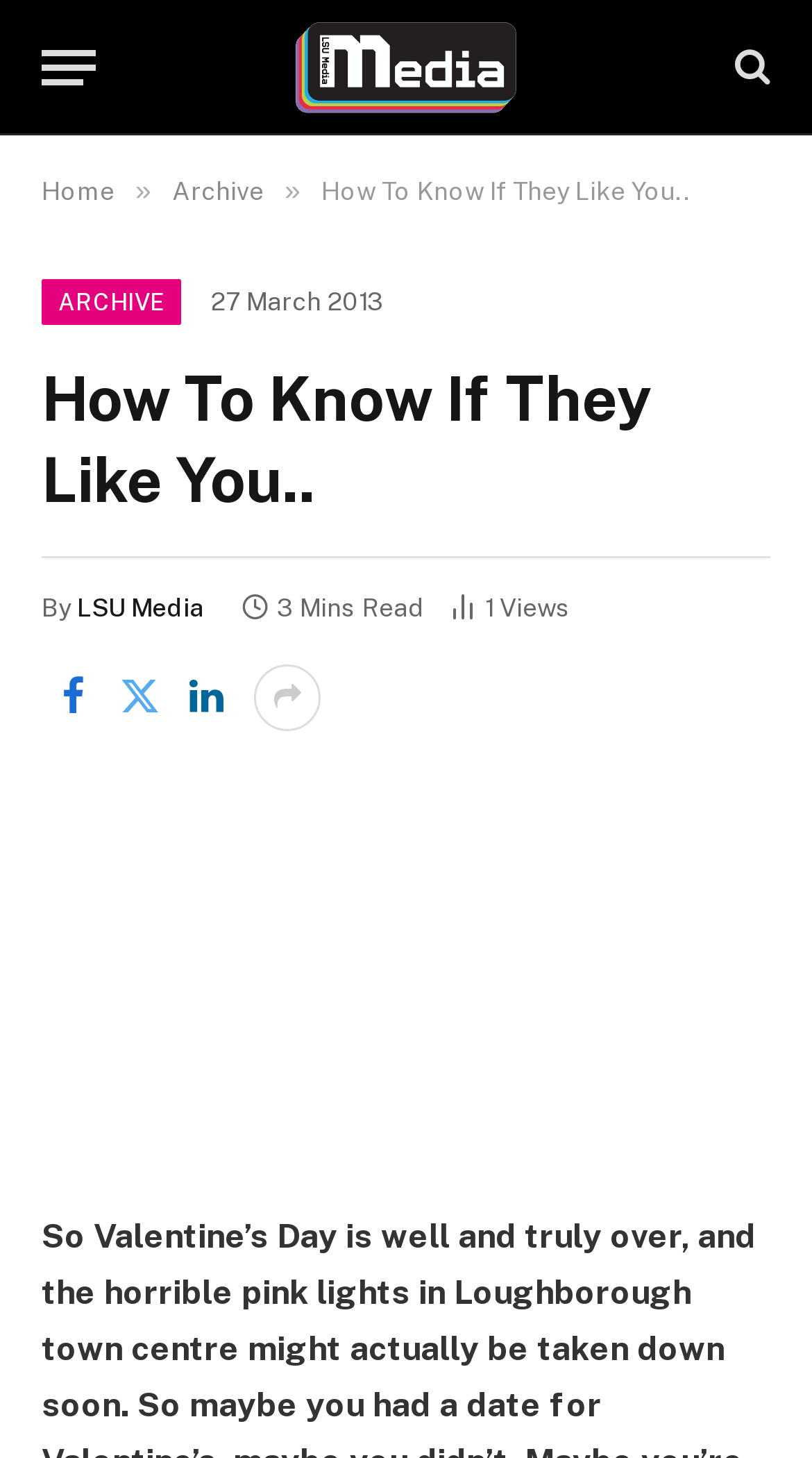Please reply with a single word or brief phrase to the question: 
What is the name of the author of the article?

LSU Media